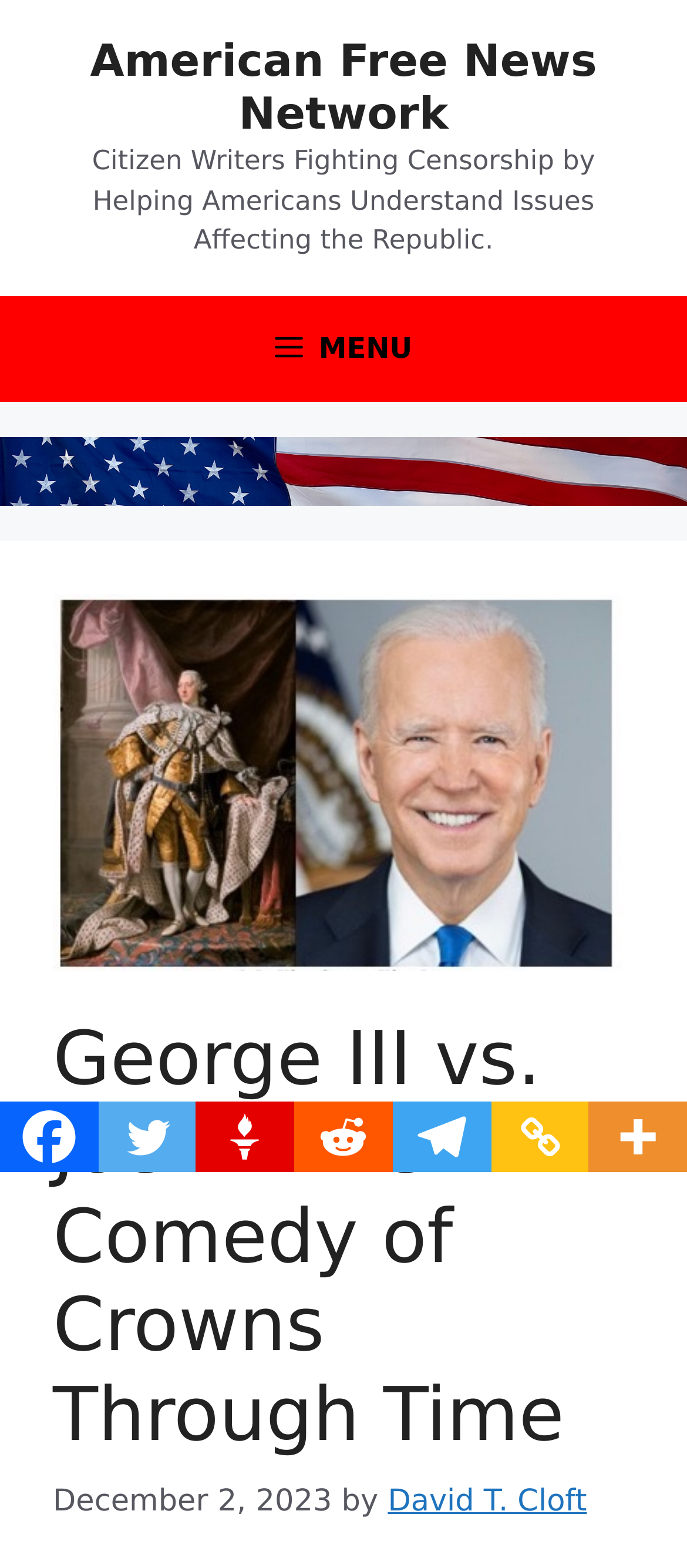Please identify the bounding box coordinates of the element I should click to complete this instruction: 'Visit American Free News Network'. The coordinates should be given as four float numbers between 0 and 1, like this: [left, top, right, bottom].

[0.131, 0.022, 0.869, 0.089]